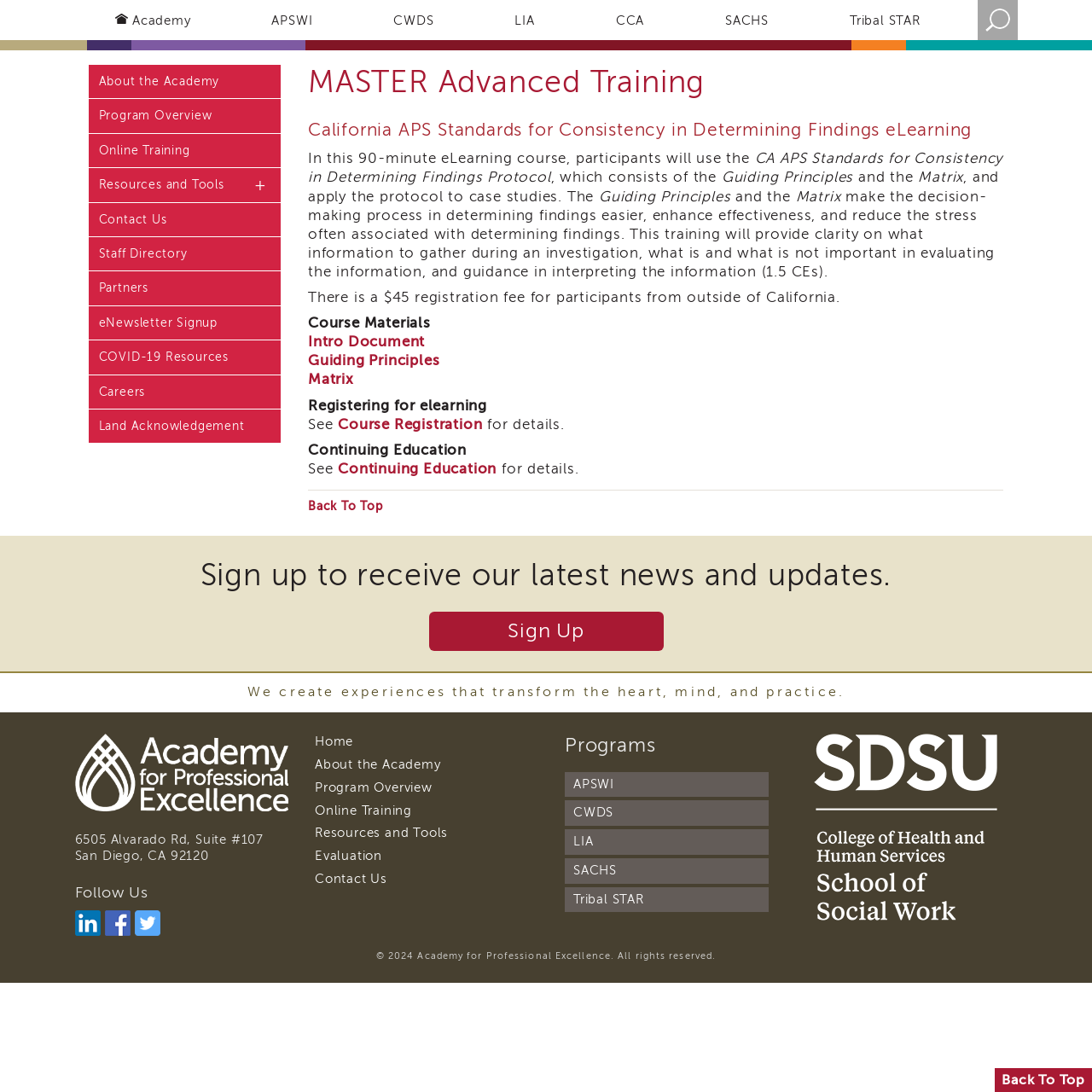Find and indicate the bounding box coordinates of the region you should select to follow the given instruction: "Search Our Database Below".

[0.895, 0.0, 0.932, 0.037]